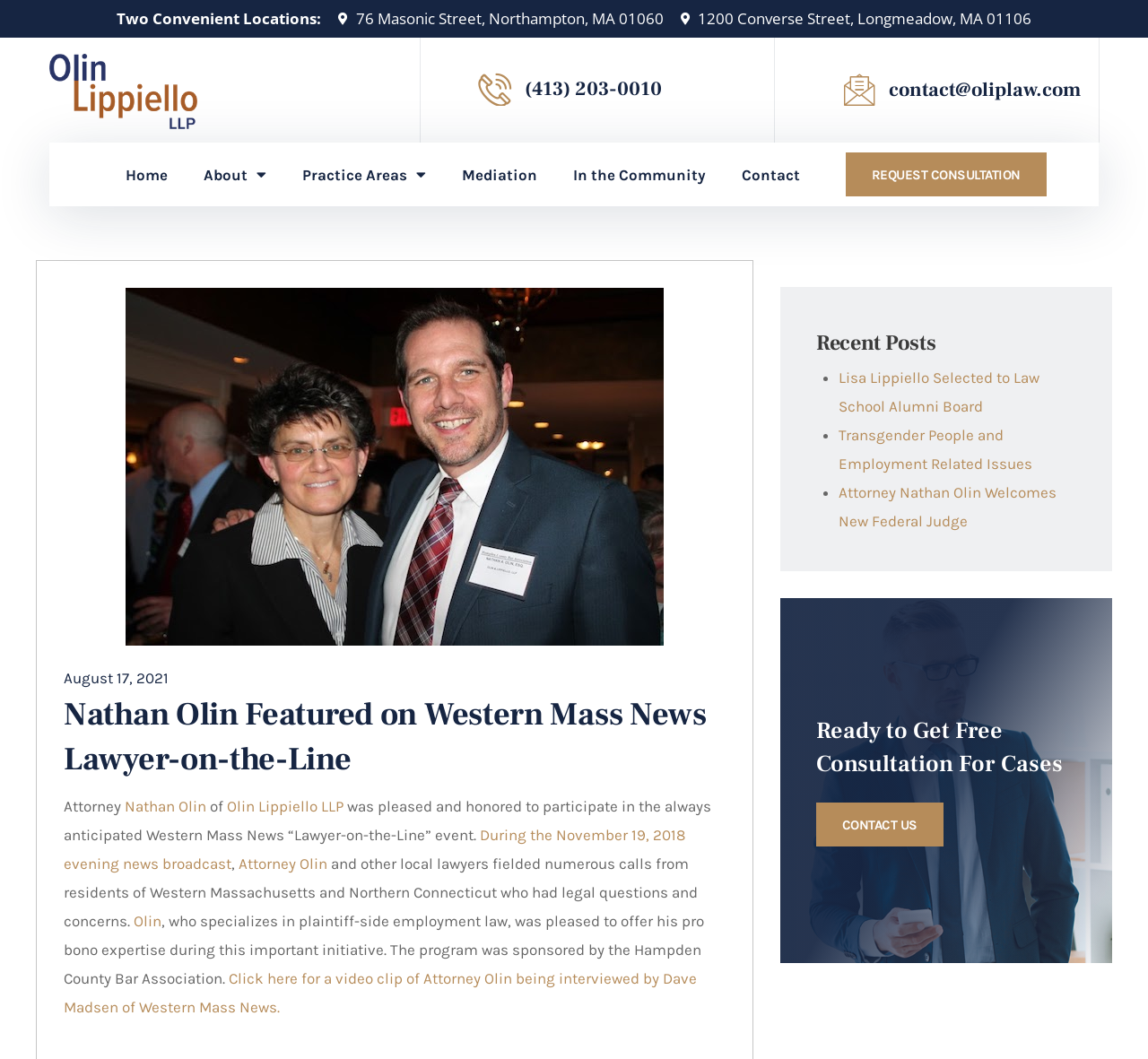What is the name of the event Attorney Nathan Olin participated in?
Please elaborate on the answer to the question with detailed information.

I found the name of the event by reading the text on the webpage. The text states that Attorney Nathan Olin participated in the Western Mass News 'Lawyer-on-the-Line' event. This text is located in the middle of the webpage, and its bounding box coordinates are [0.055, 0.753, 0.62, 0.797].